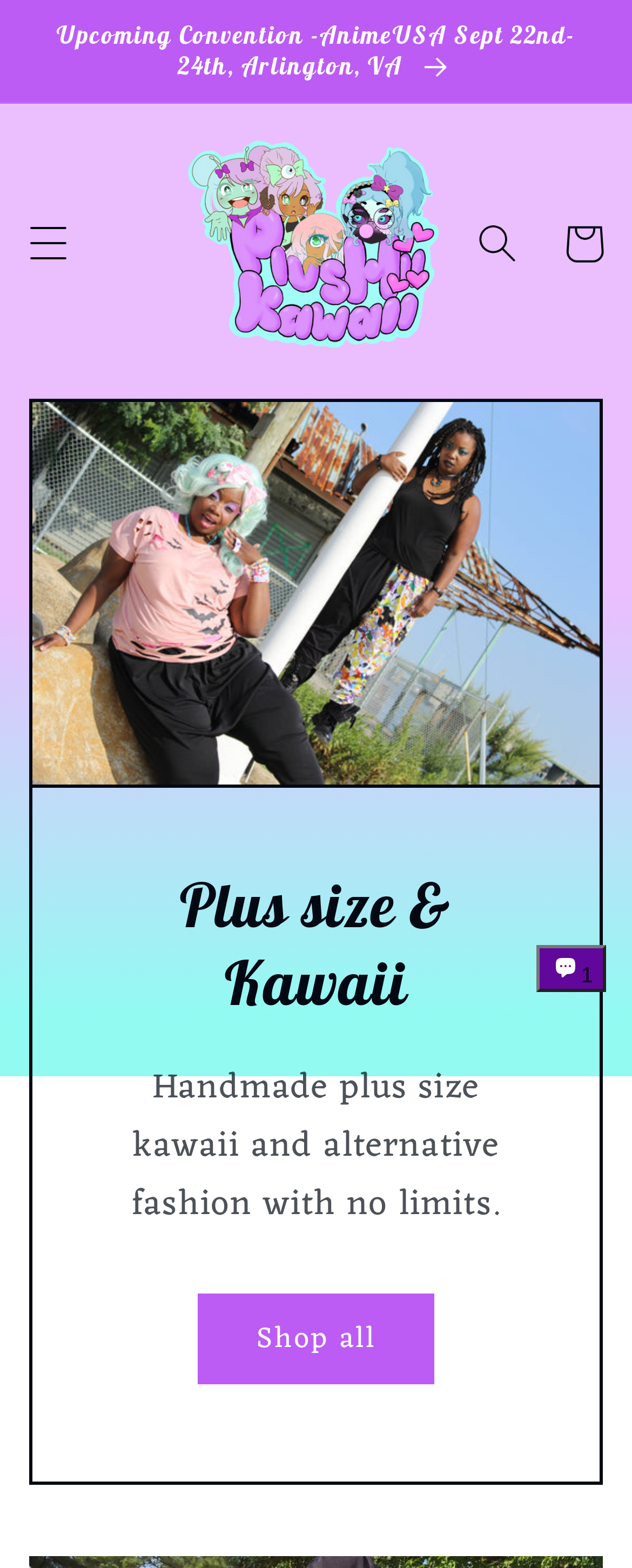Please reply to the following question with a single word or a short phrase:
What type of store is this?

Fashion store